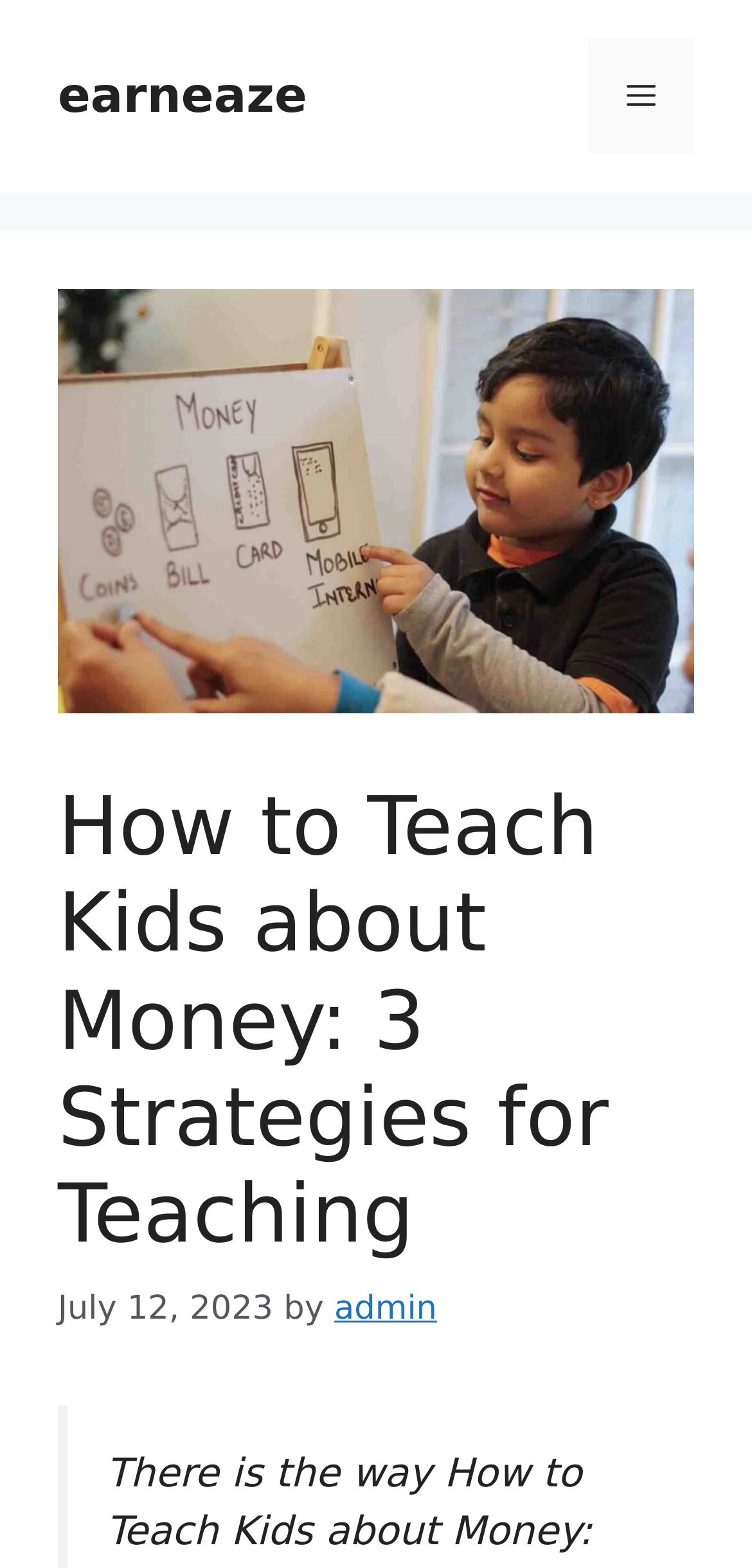Could you identify the text that serves as the heading for this webpage?

How to Teach Kids about Money: 3 Strategies for Teaching